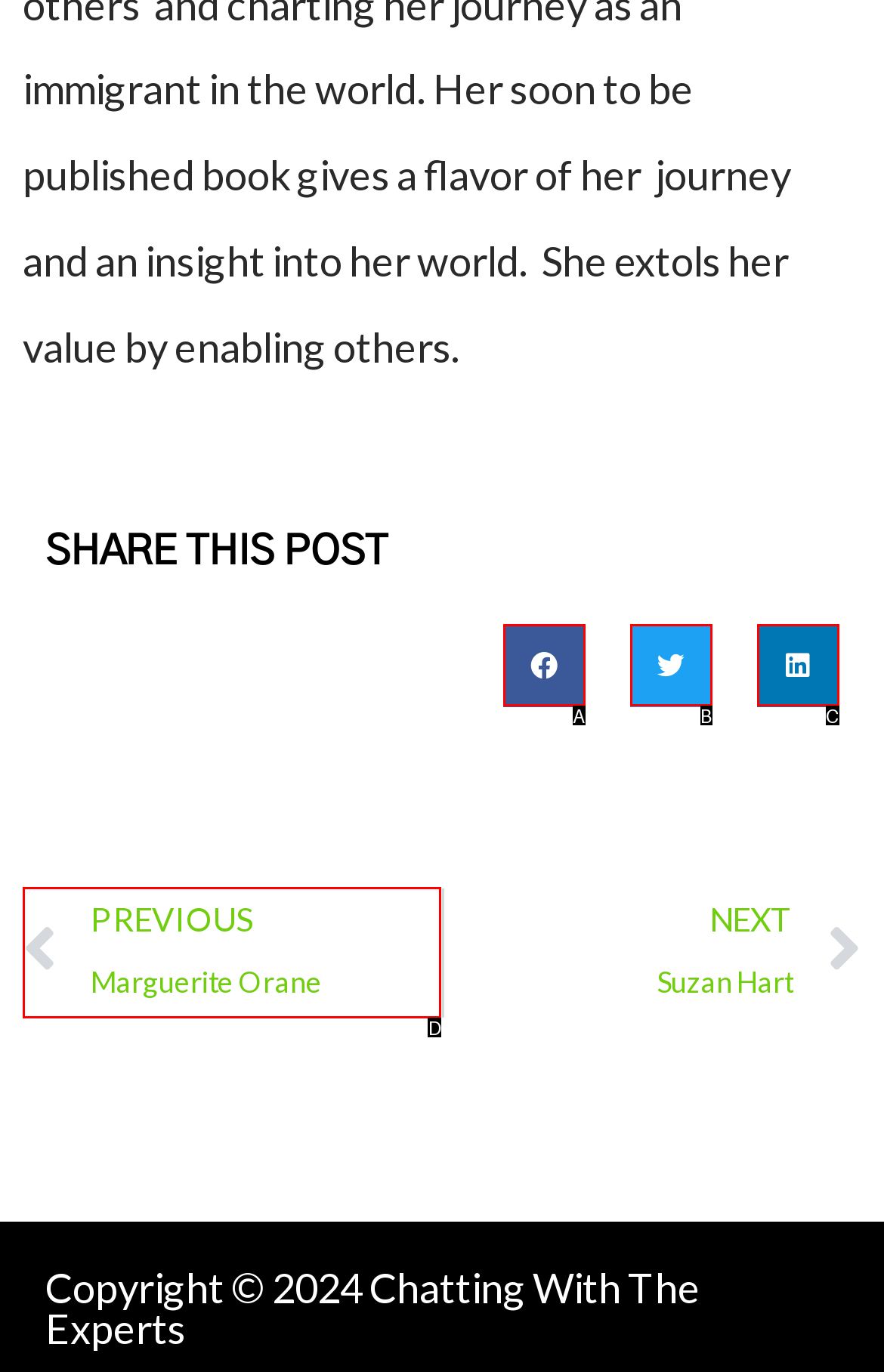Identify the UI element that corresponds to this description: aria-label="Toggle mobile menu"
Respond with the letter of the correct option.

None